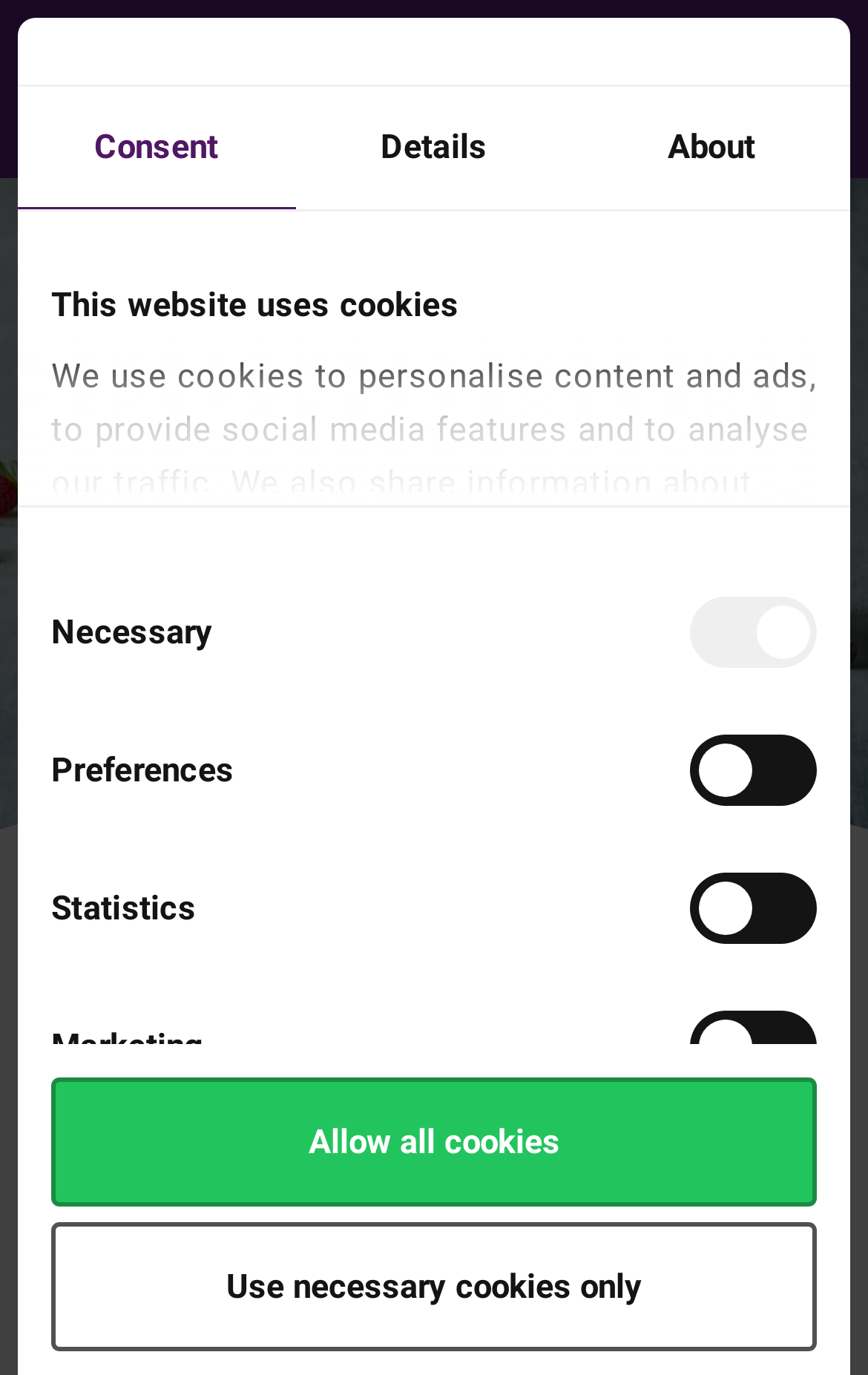What is the theme of the image at the top of the webpage?
Based on the image, provide a one-word or brief-phrase response.

Baking